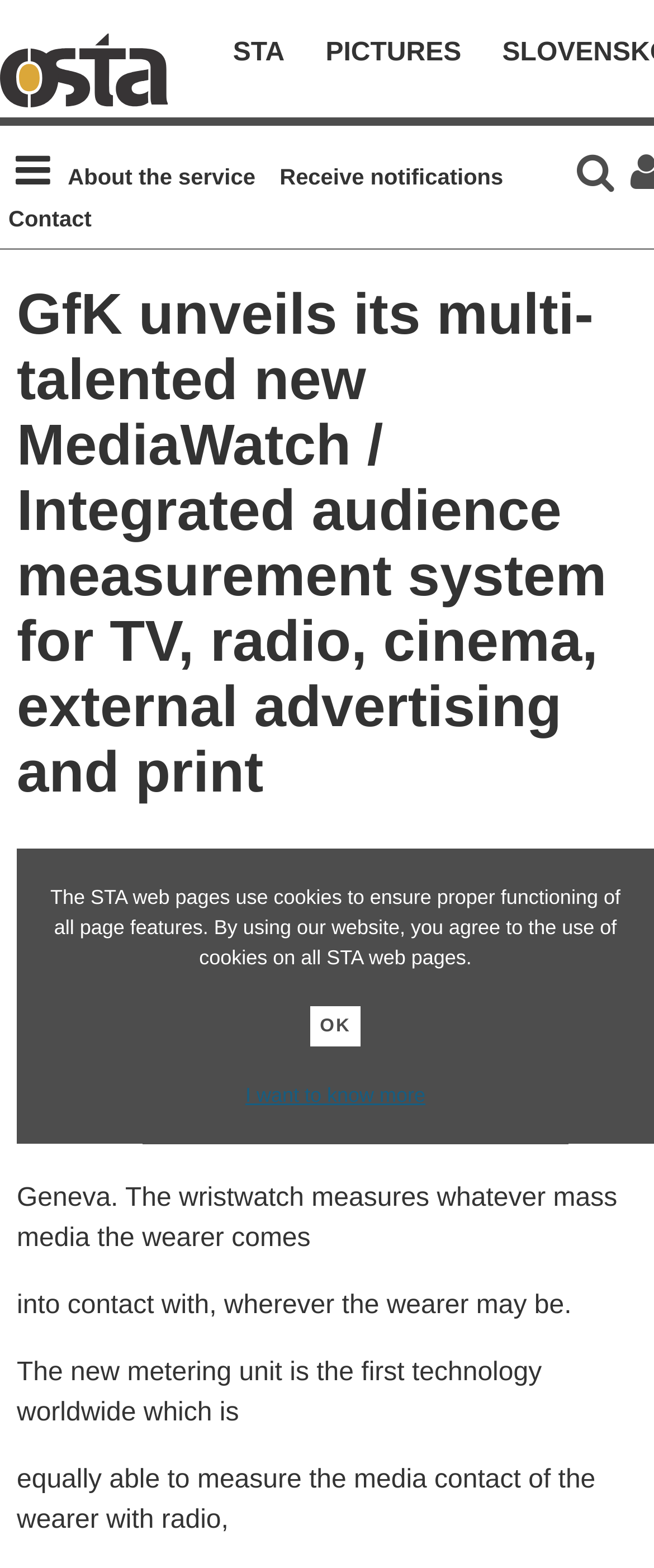Provide your answer in a single word or phrase: 
Where is the event organized by ESOMAR and ARF taking place?

Geneva